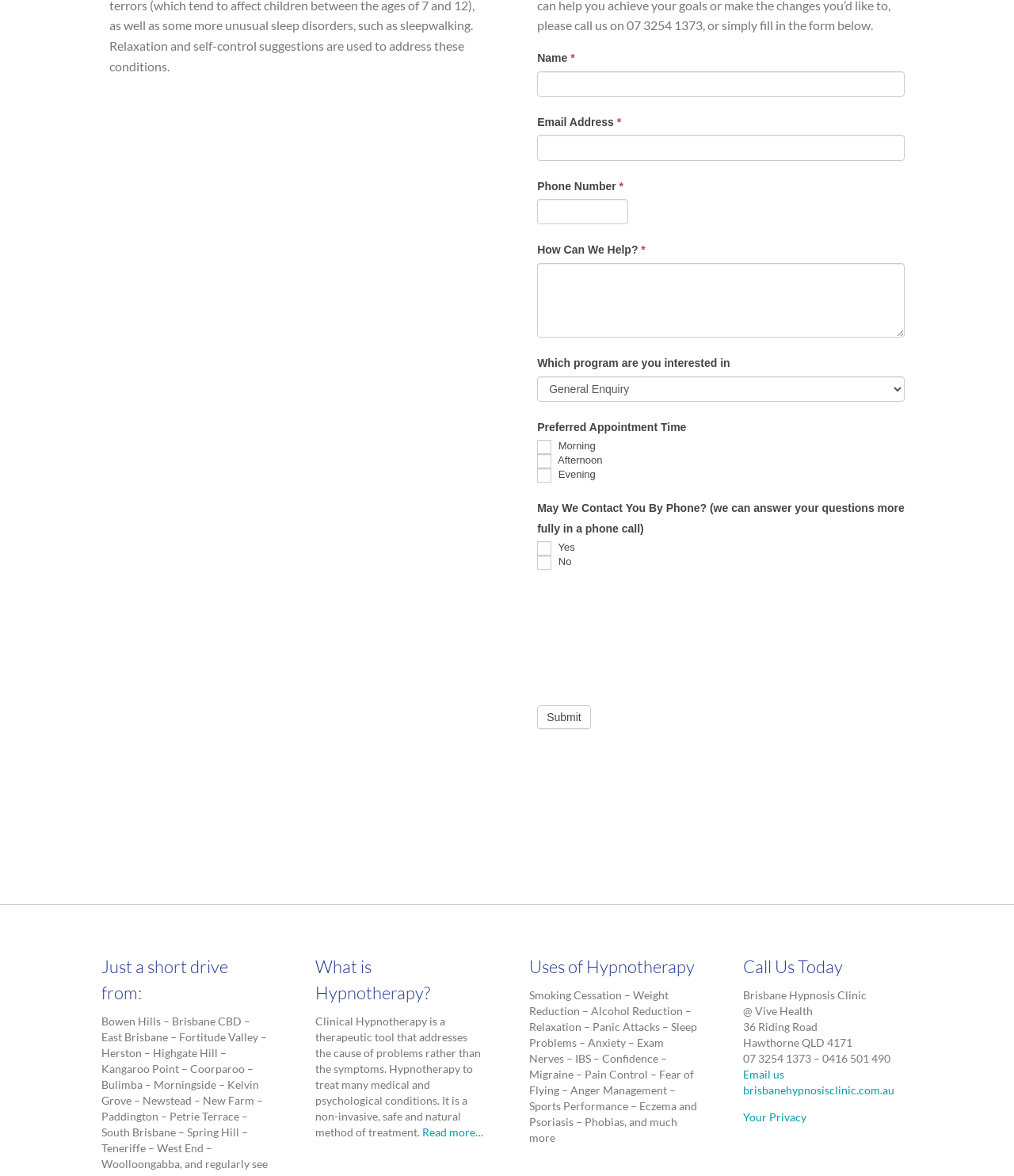What is the phone number of the Brisbane Hypnosis Clinic?
Please respond to the question with a detailed and thorough explanation.

The phone number of the Brisbane Hypnosis Clinic can be found at the bottom of the webpage, under the 'Call Us Today' heading. The clinic has two phone numbers: 07 3254 1373 and 0416 501 490.